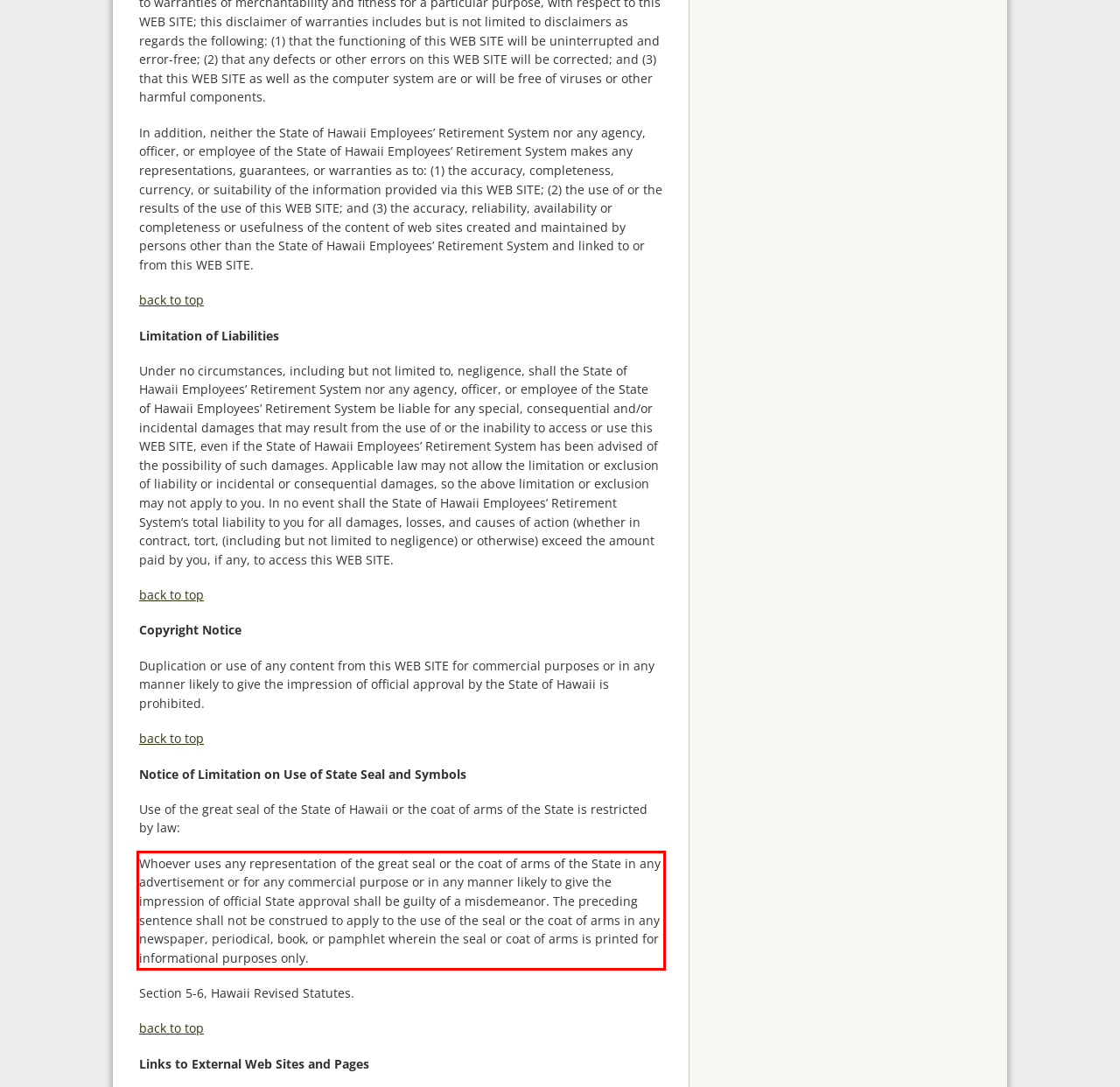Please identify the text within the red rectangular bounding box in the provided webpage screenshot.

Whoever uses any representation of the great seal or the coat of arms of the State in any advertisement or for any commercial purpose or in any manner likely to give the impression of official State approval shall be guilty of a misdemeanor. The preceding sentence shall not be construed to apply to the use of the seal or the coat of arms in any newspaper, periodical, book, or pamphlet wherein the seal or coat of arms is printed for informational purposes only.